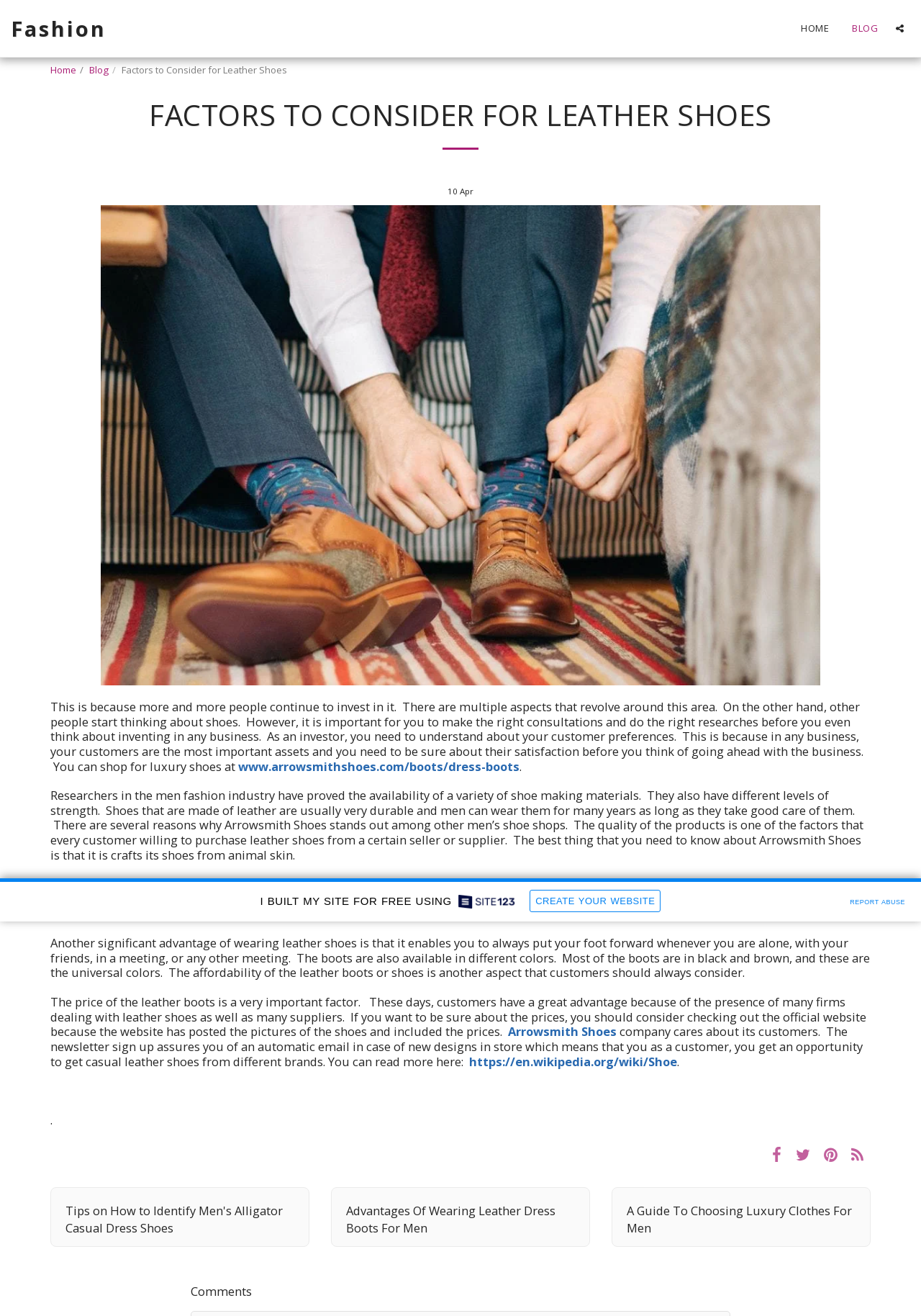Locate the bounding box coordinates of the element you need to click to accomplish the task described by this instruction: "Click on HOME".

[0.858, 0.014, 0.912, 0.029]